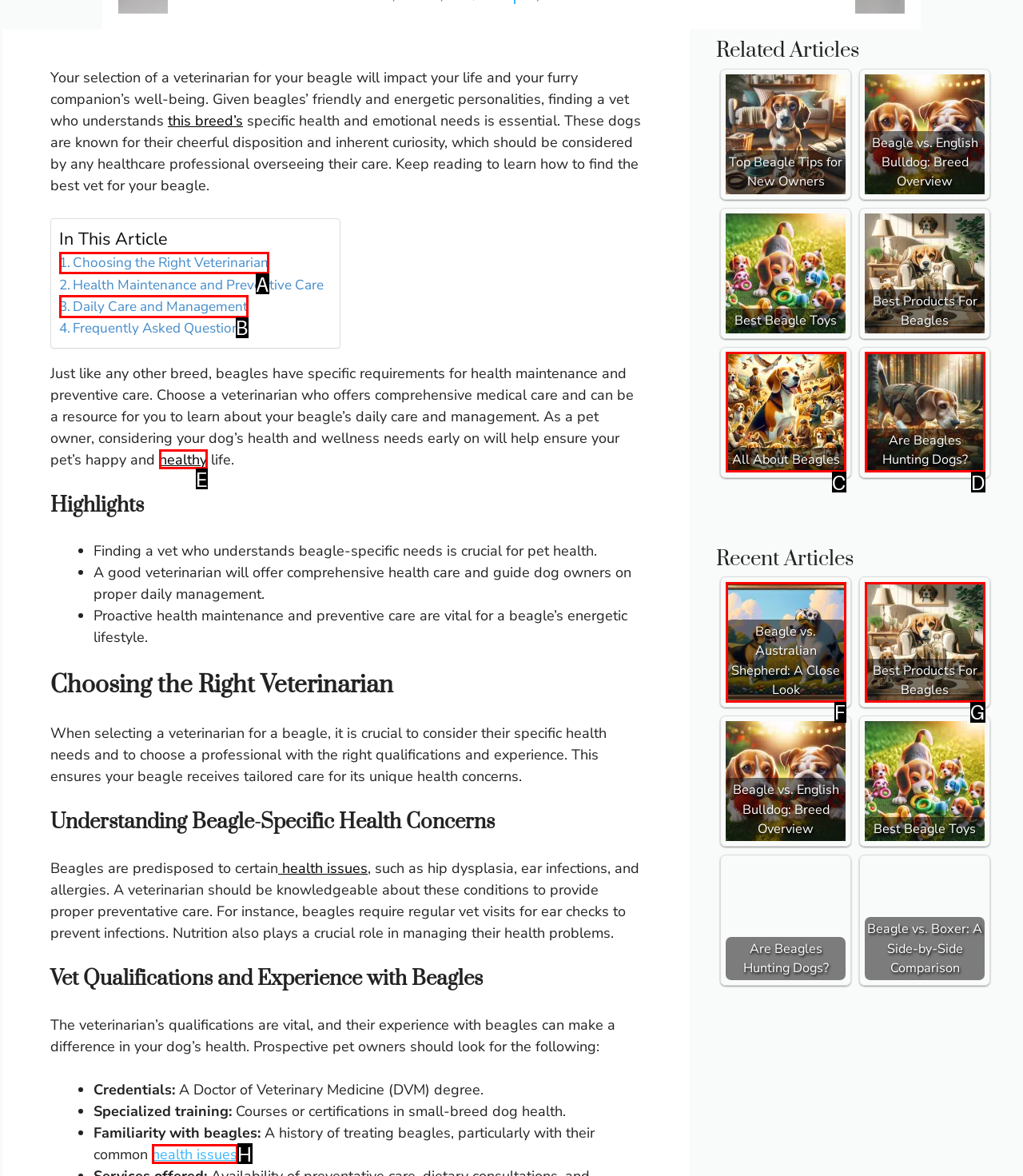Identify the option that corresponds to the given description: healthy. Reply with the letter of the chosen option directly.

E